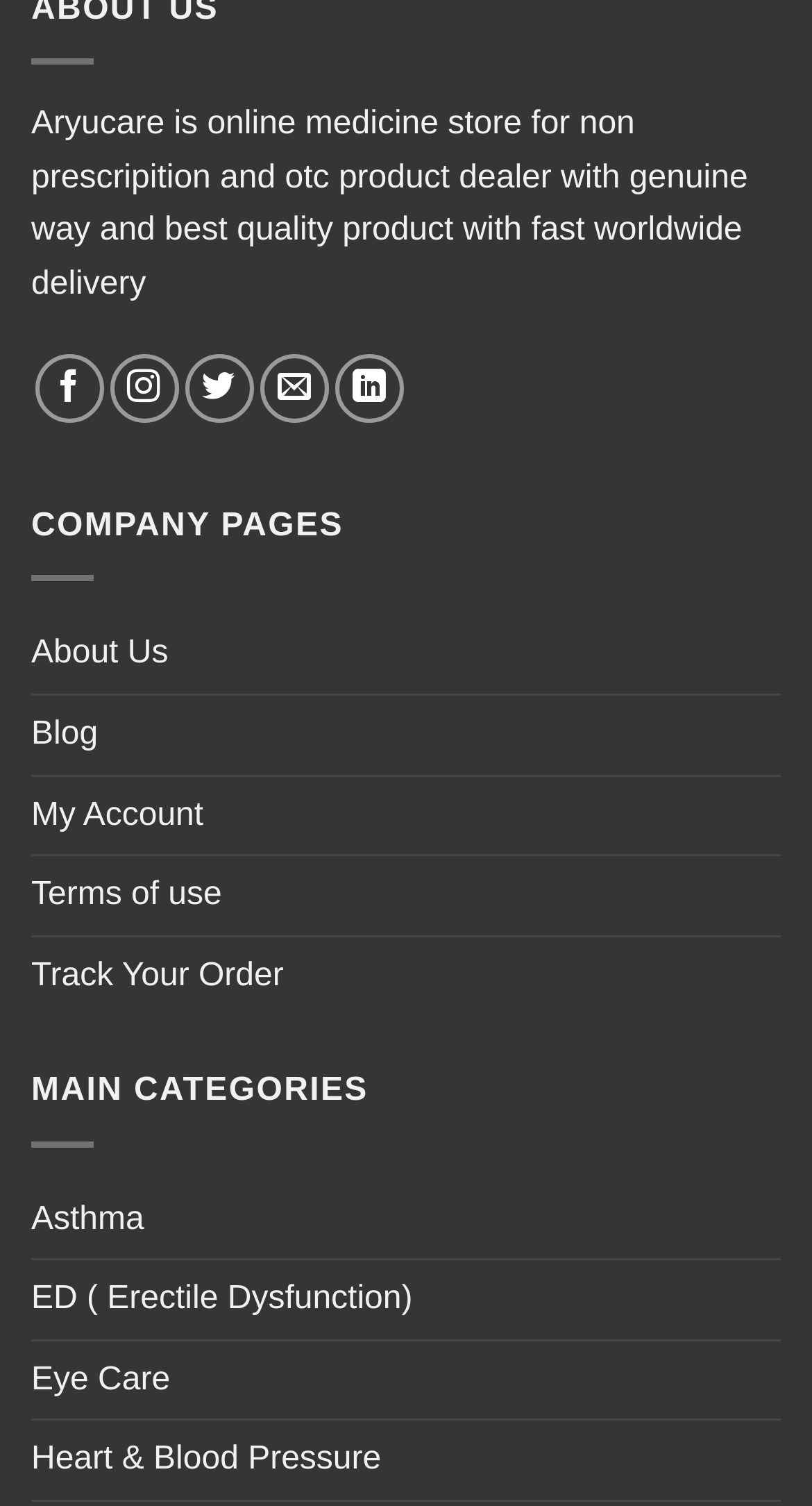Please provide a short answer using a single word or phrase for the question:
What can you do with your account on this website?

My Account